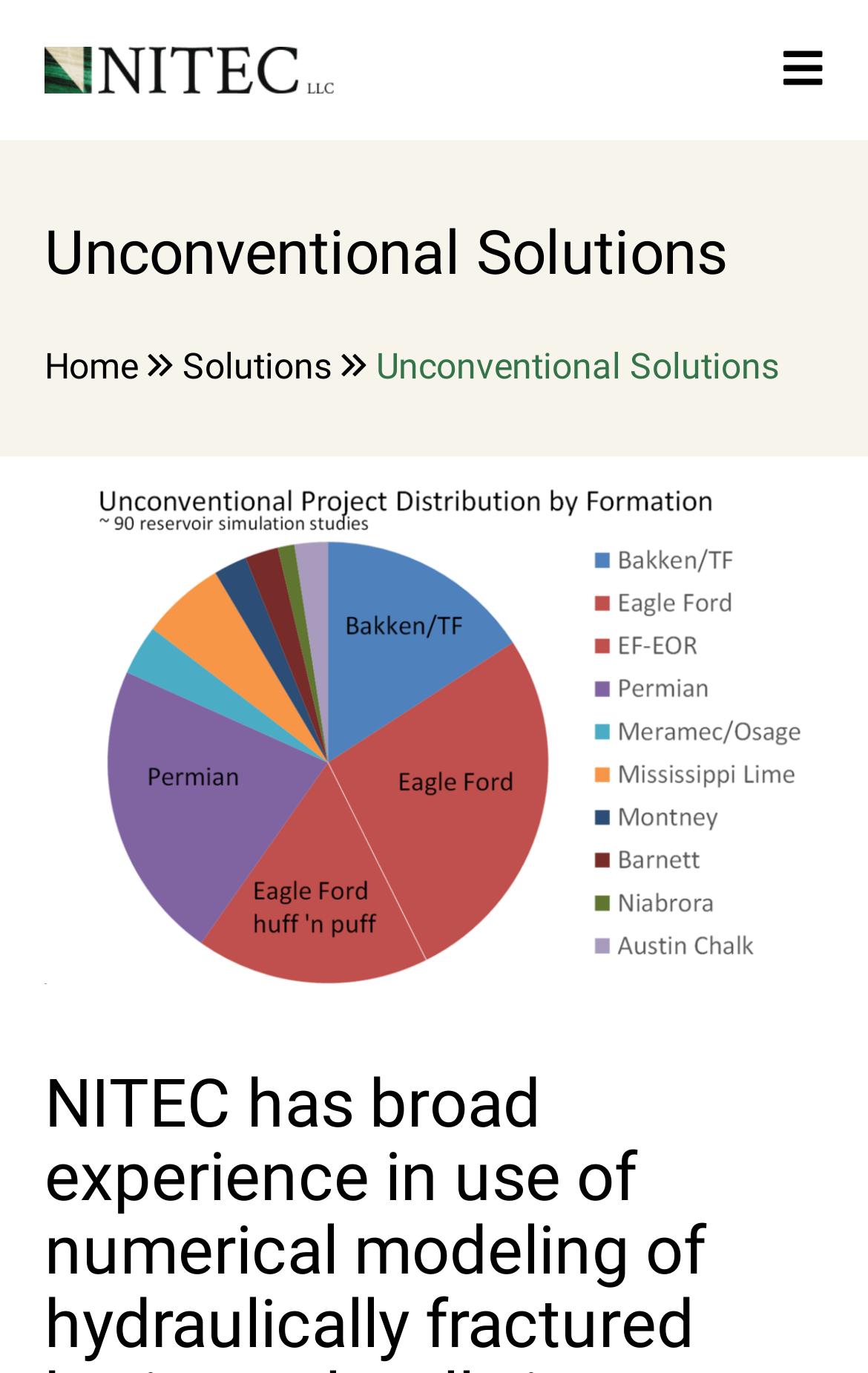How many navigation links are there?
Refer to the image and answer the question using a single word or phrase.

3